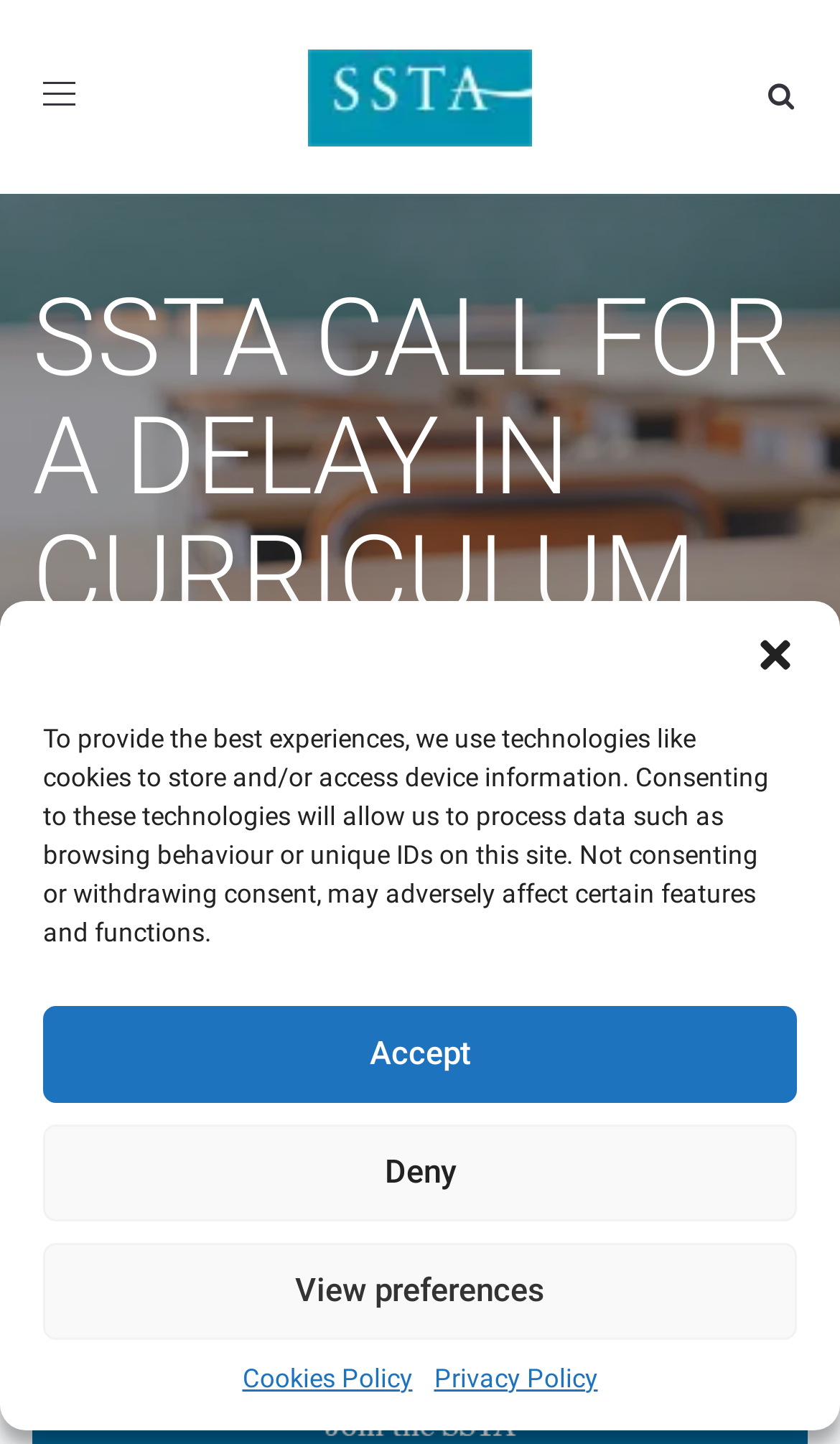How many links are in the top navigation bar?
Use the information from the image to give a detailed answer to the question.

I found the answer by looking at the link elements in the top navigation bar, which are 'Home', 'Press Releases', and the association's name.